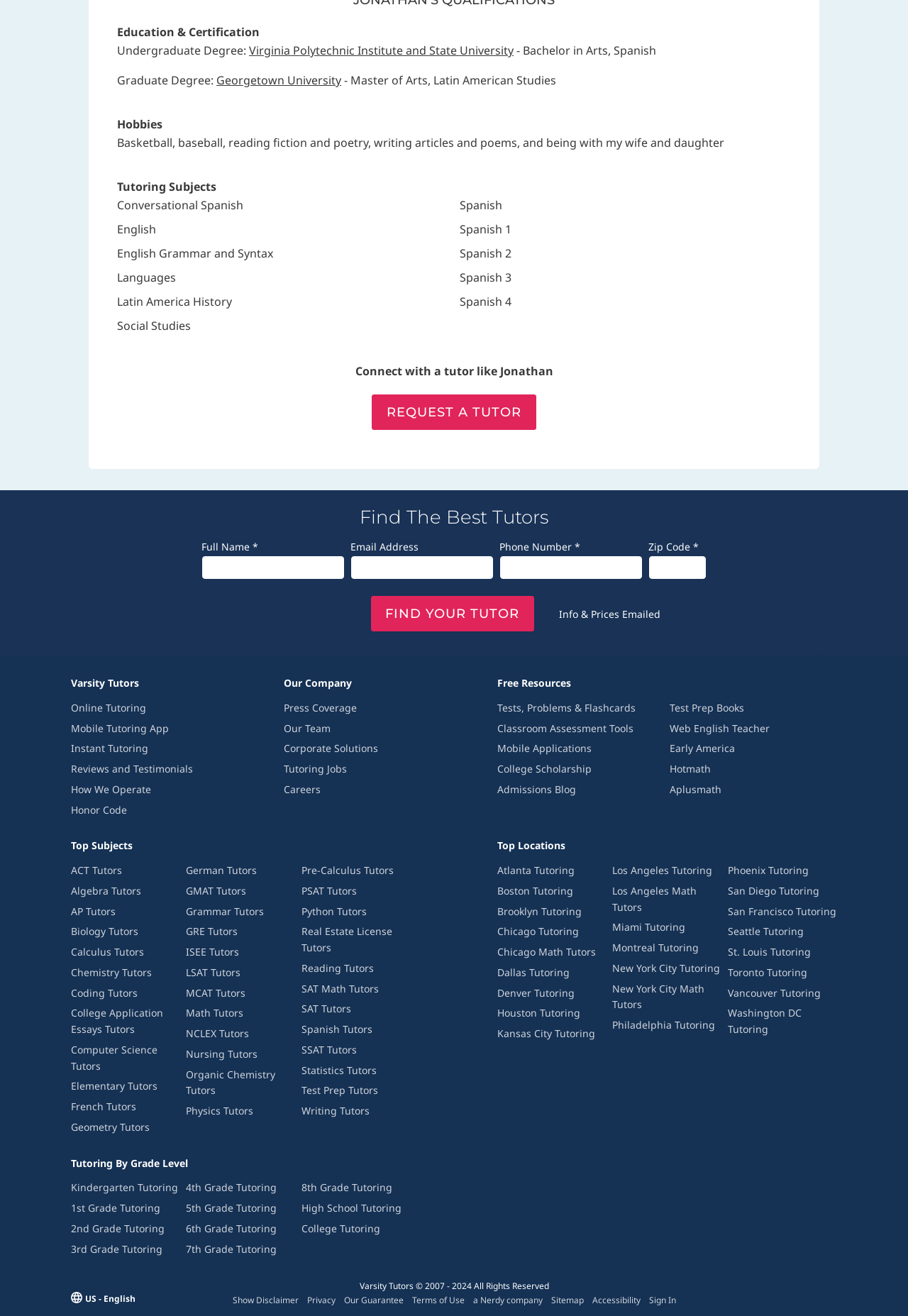Please analyze the image and provide a thorough answer to the question:
What subjects can the tutor teach?

The webpage lists the tutor's teaching subjects, which include Conversational Spanish, English, English Grammar and Syntax, Languages, Latin America History, Social Studies, and various levels of Spanish.